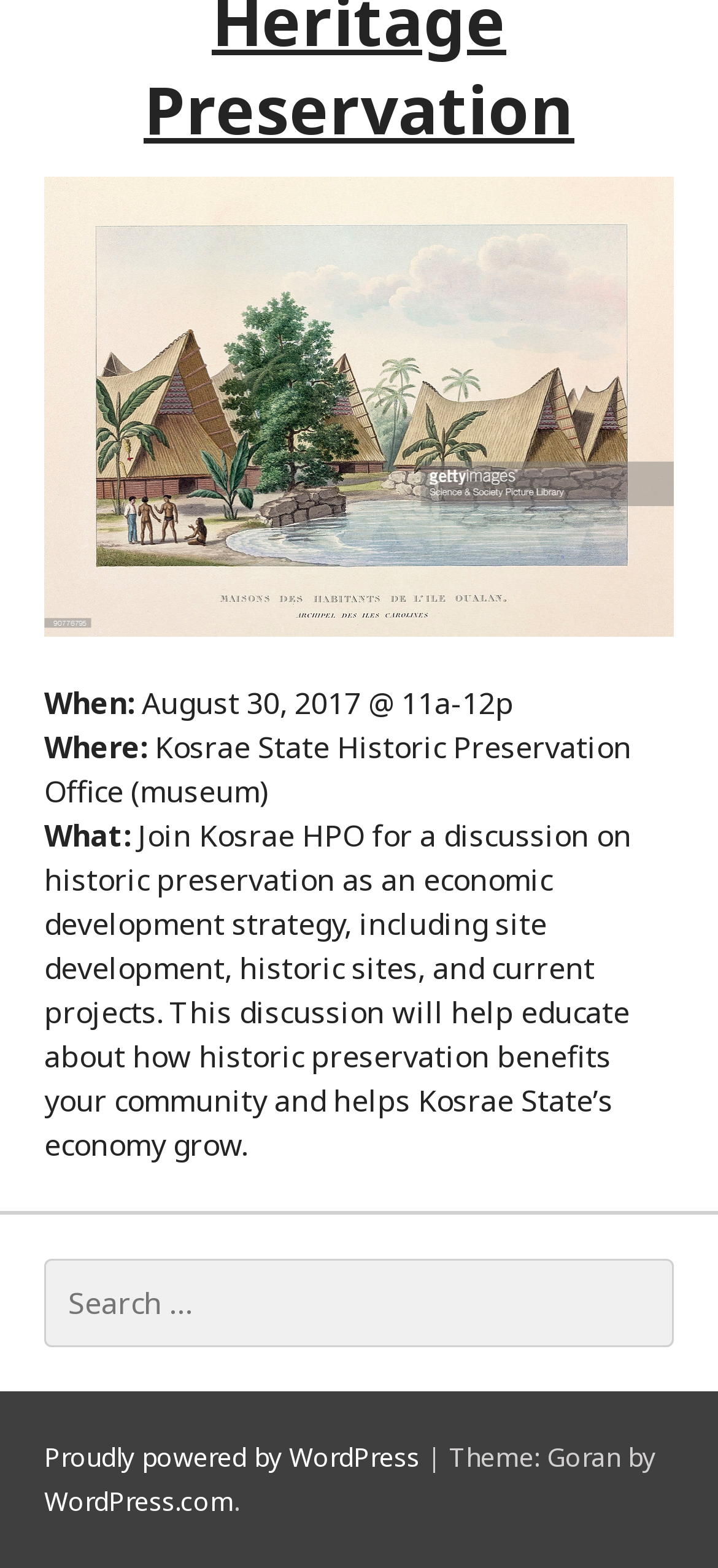Based on the provided description, "Proudly powered by WordPress", find the bounding box of the corresponding UI element in the screenshot.

[0.062, 0.918, 0.585, 0.94]